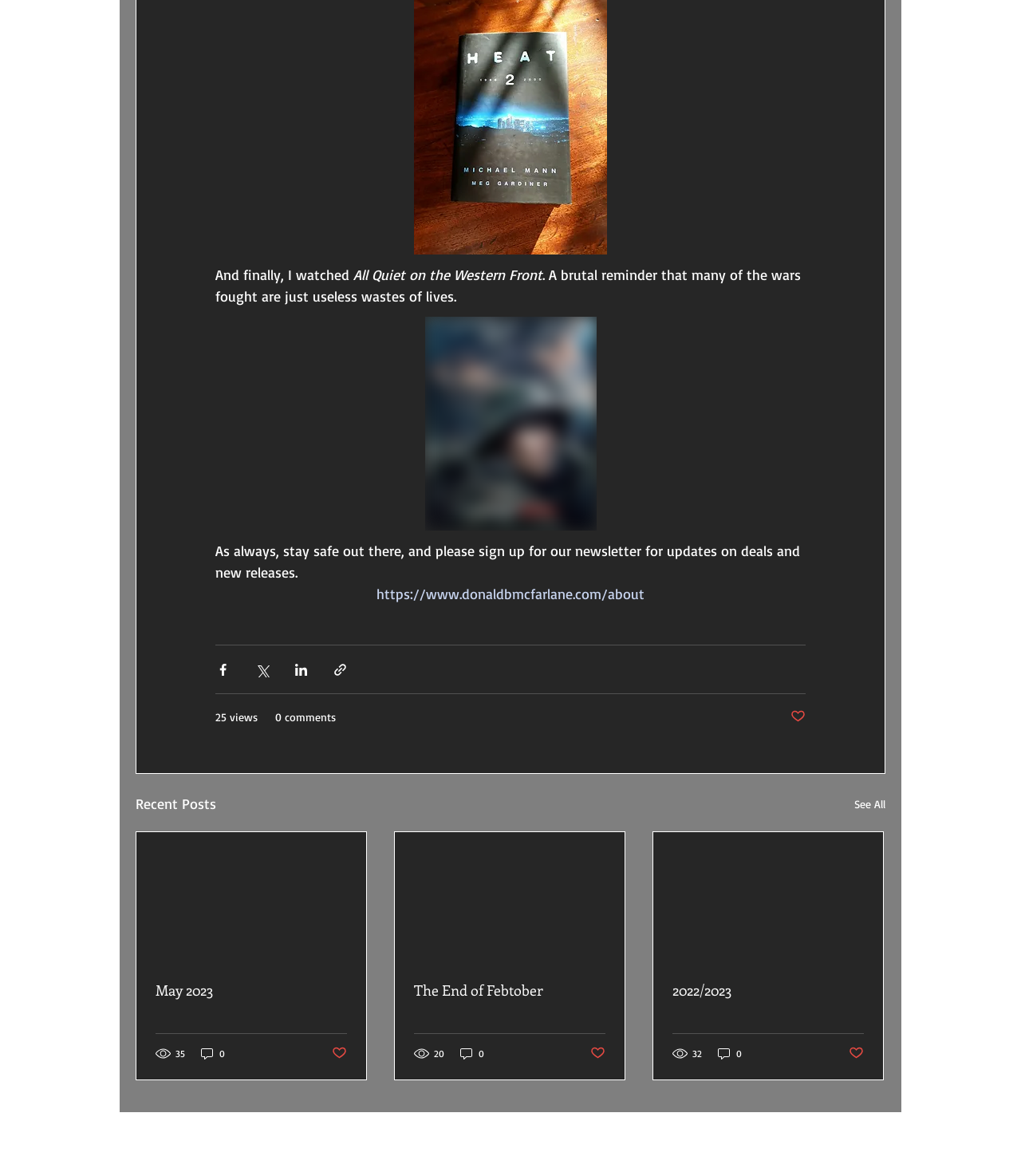How many comments does the first article have? Please answer the question using a single word or phrase based on the image.

0 comments